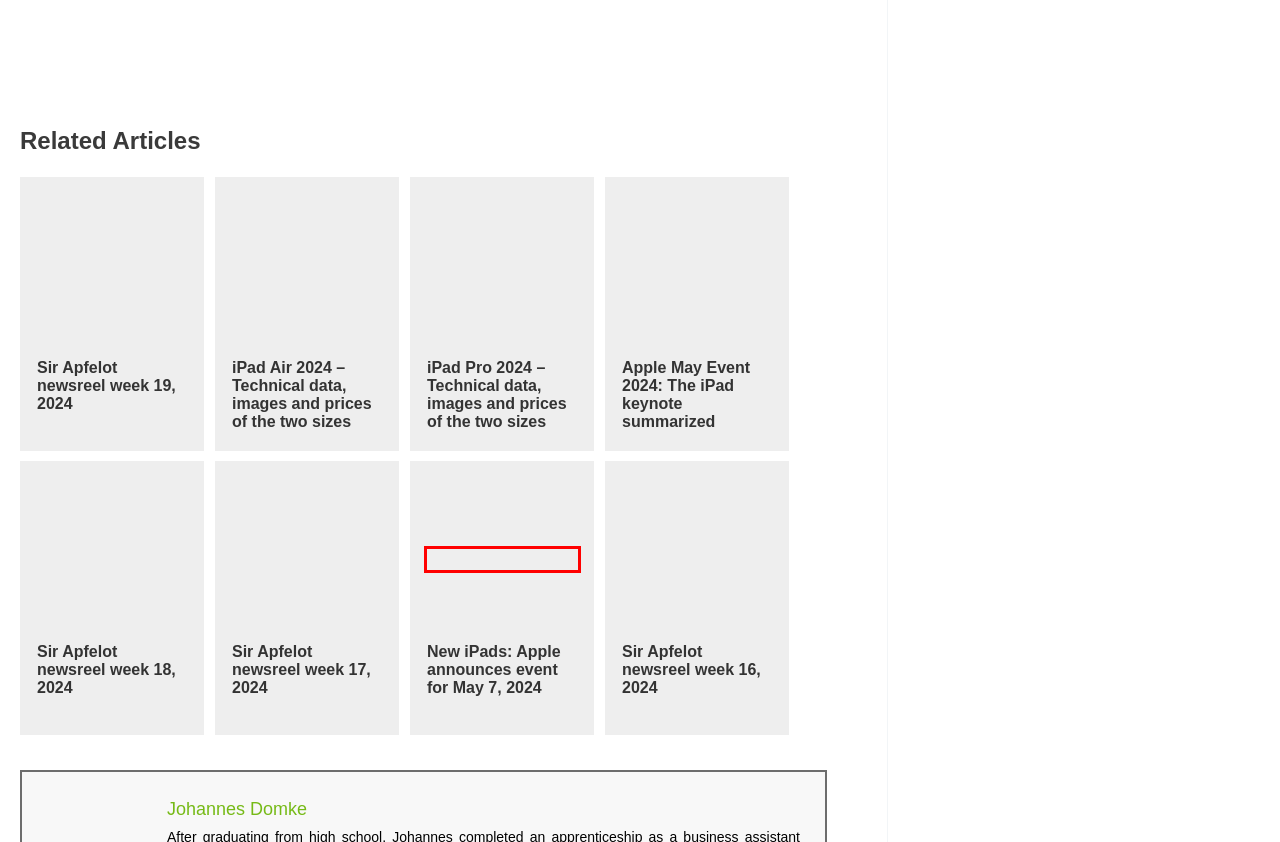Review the screenshot of a webpage containing a red bounding box around an element. Select the description that best matches the new webpage after clicking the highlighted element. The options are:
A. Sir Apfelot newsreel week 18, 2024 »Sir Apfelot
B. Sir Apfelot newsreel week 19, 2024 »Sir Apfelot
C. Sir Apfelot newsreel week 16, 2024 »Sir Apfelot
D. Strong brands for Apple »Sir Apfelot
E. The team behind the Sir Apfelot blog introduces itself
F. Apple »Sir Apfelot
G. New iPad models: Apple announces event for May 2024 » Sir Apfelot
H. Sir Apfelot newsreel week 17, 2024 »Sir Apfelot

G